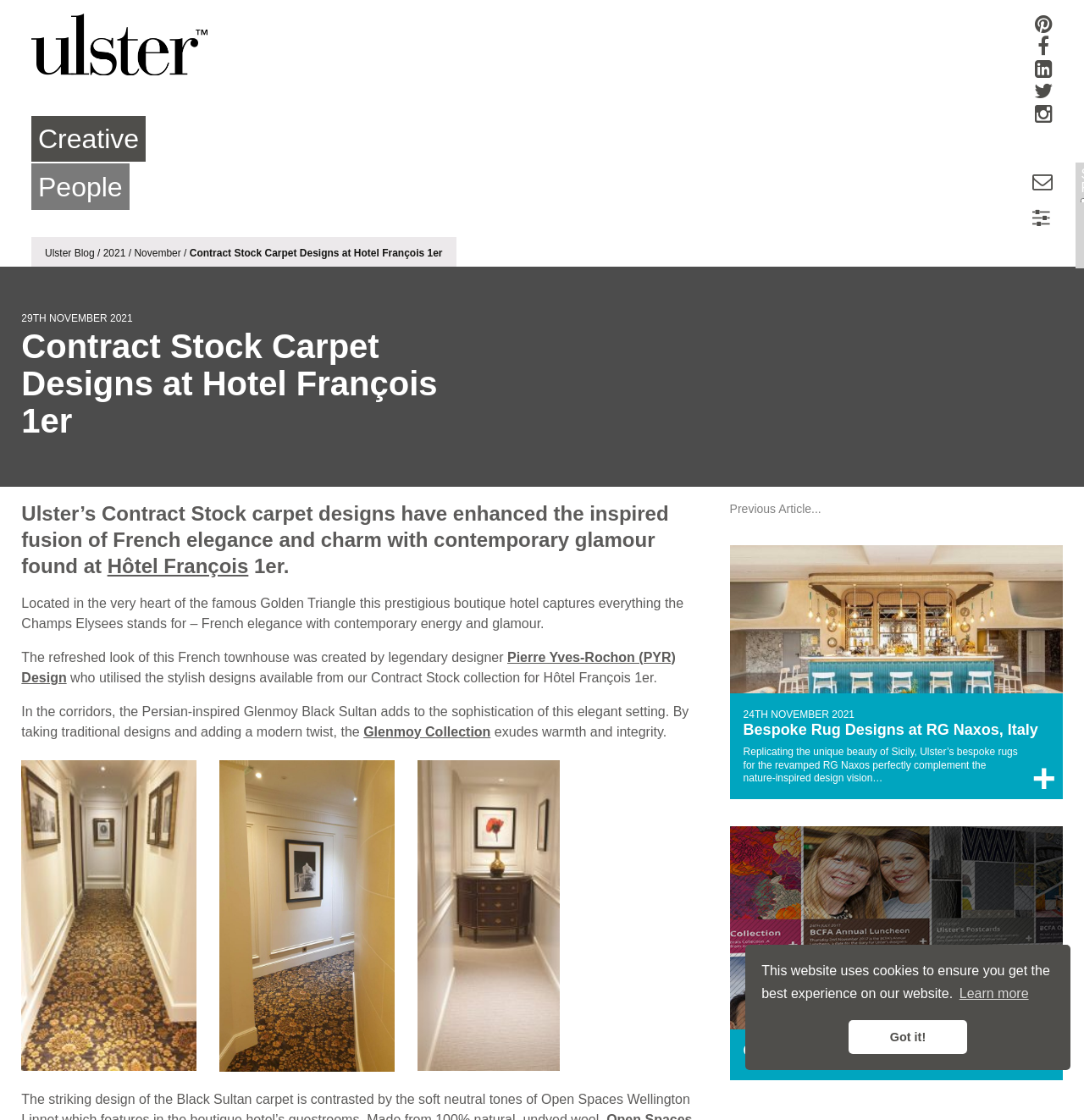Please determine and provide the text content of the webpage's heading.

Contract Stock Carpet Designs at Hotel François 1er